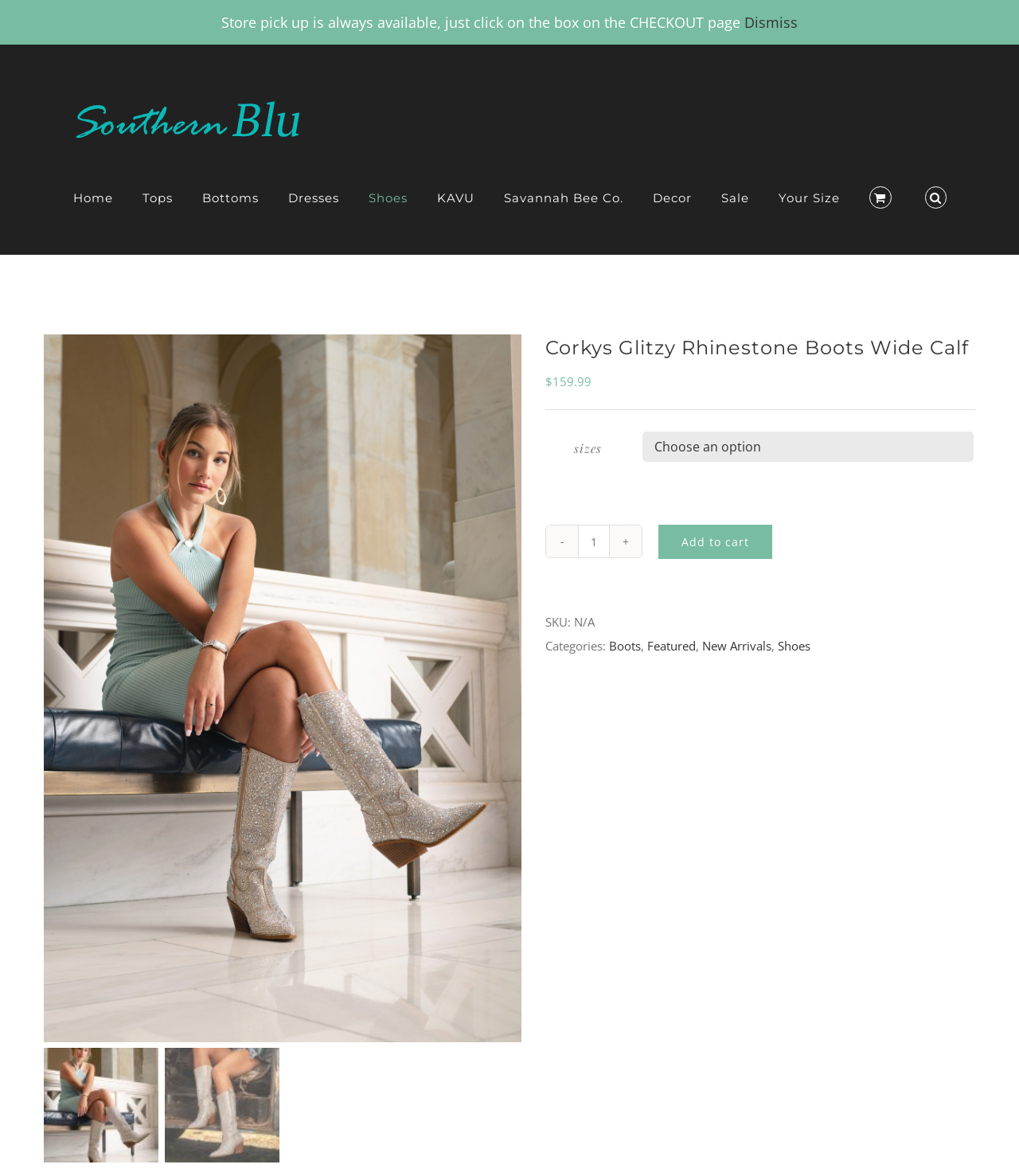What is the price of the Corkys Glitzy Rhinestone Boots Wide Calf?
Can you provide a detailed and comprehensive answer to the question?

I found the price of the boots by looking at the product information section, where it says '$' followed by '159.99'.